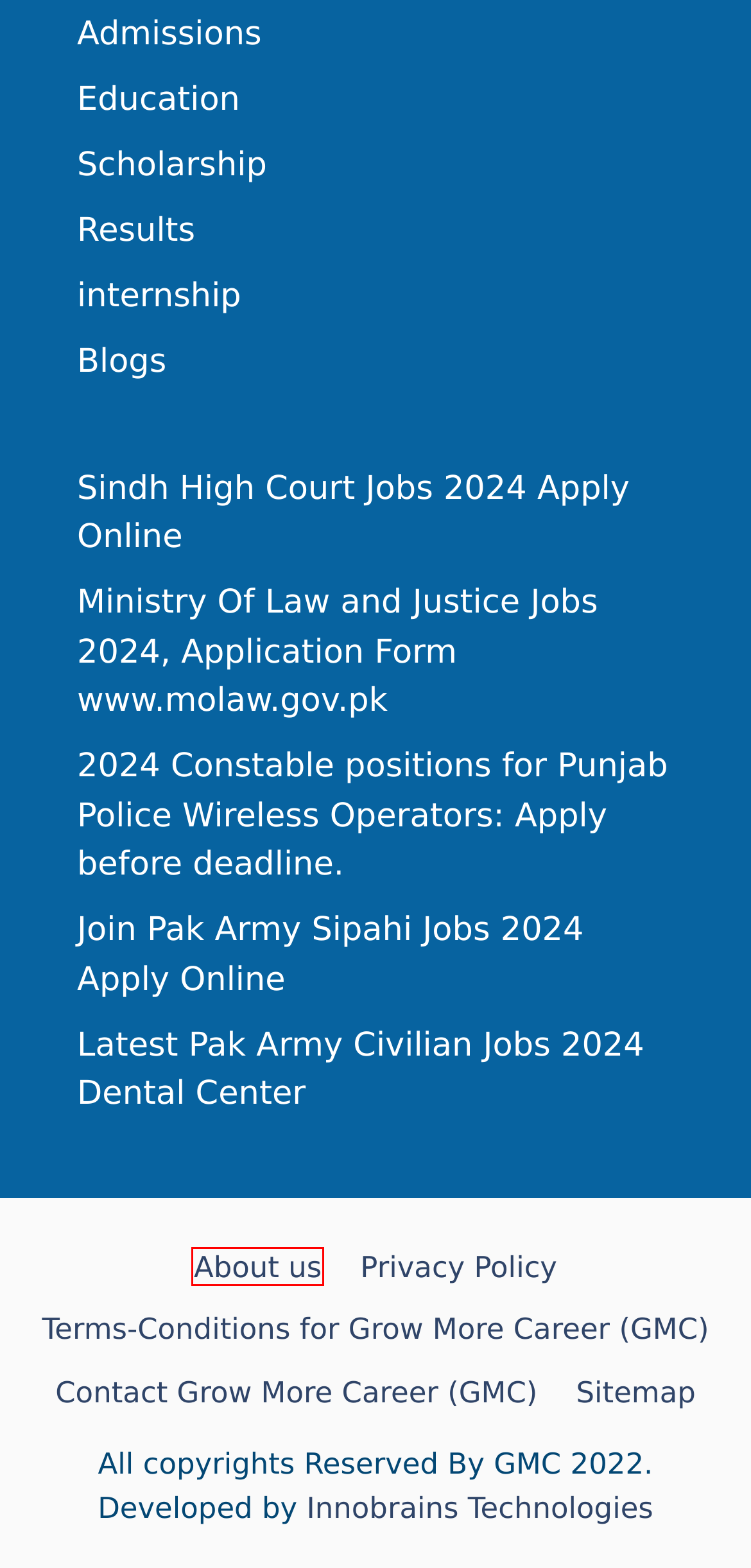Given a screenshot of a webpage with a red bounding box around an element, choose the most appropriate webpage description for the new page displayed after clicking the element within the bounding box. Here are the candidates:
A. Scholarship Archives - GMC
B. Results Archives - GMC
C. Privacy Policy - GMC
D. Terms-Conditions for Grow More Career (GMC) - GMC
E. Sitemap - GMC
F. Contact Grow More Career (GMC) - GMC
G. Blogs Archives - GMC
H. About us - GMC

H